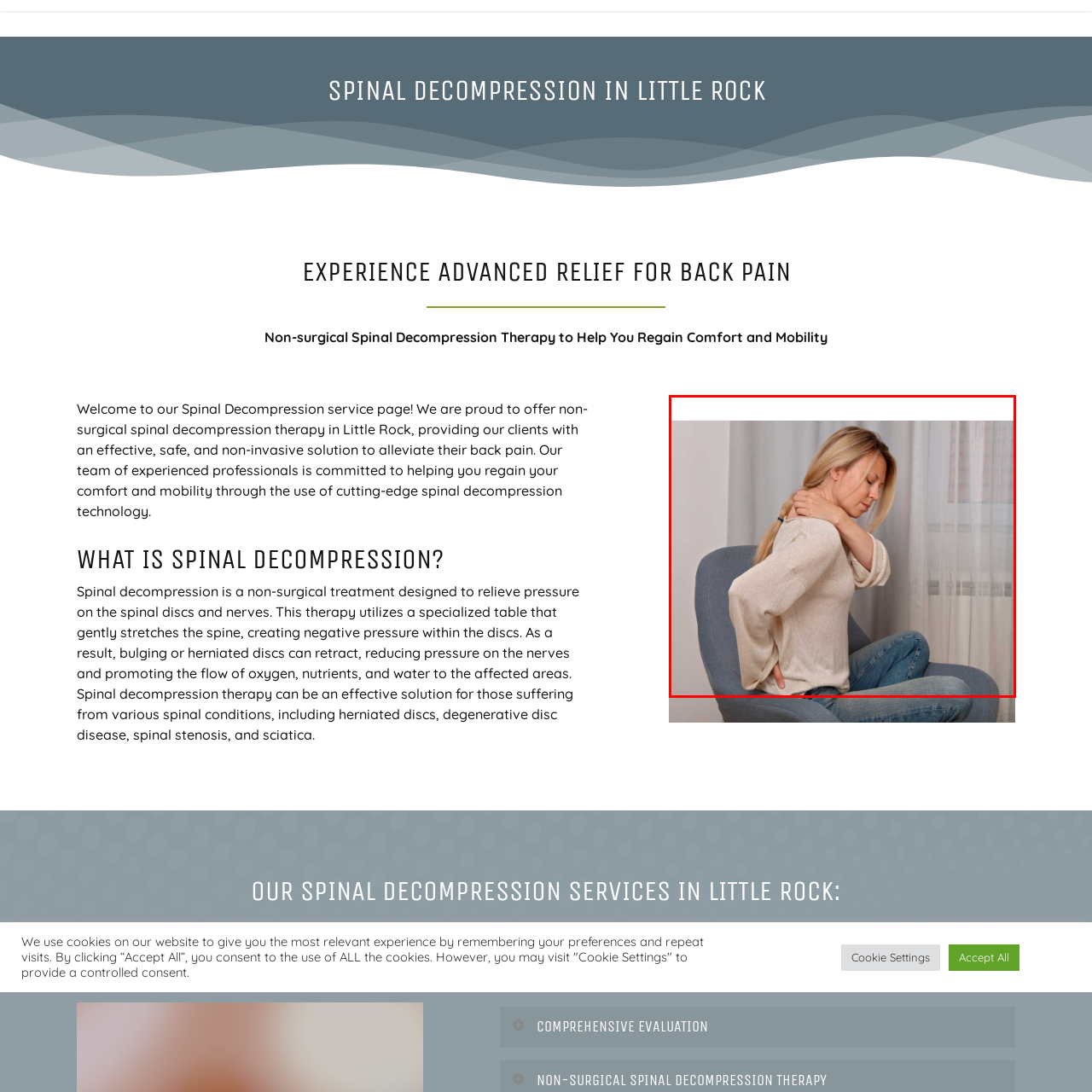Illustrate the image within the red boundary with a detailed caption.

The image depicts a woman seated in a modern chair, visibly experiencing discomfort as she reaches back to relieve pain in her neck and upper back. She has long, blonde hair and is dressed in a light-colored, long-sleeved top paired with blue jeans. The setting features soft lighting and light-colored curtains, creating a calm atmosphere. This visual representation complements the theme of non-surgical spinal decompression therapy, as highlighted on the webpage, which aims to provide relief for conditions related to spinal pain and discomfort. The focus on her struggle underscores the importance of effective treatment options, such as the advanced spinal decompression services offered in Little Rock, designed to help individuals regain their comfort and mobility.